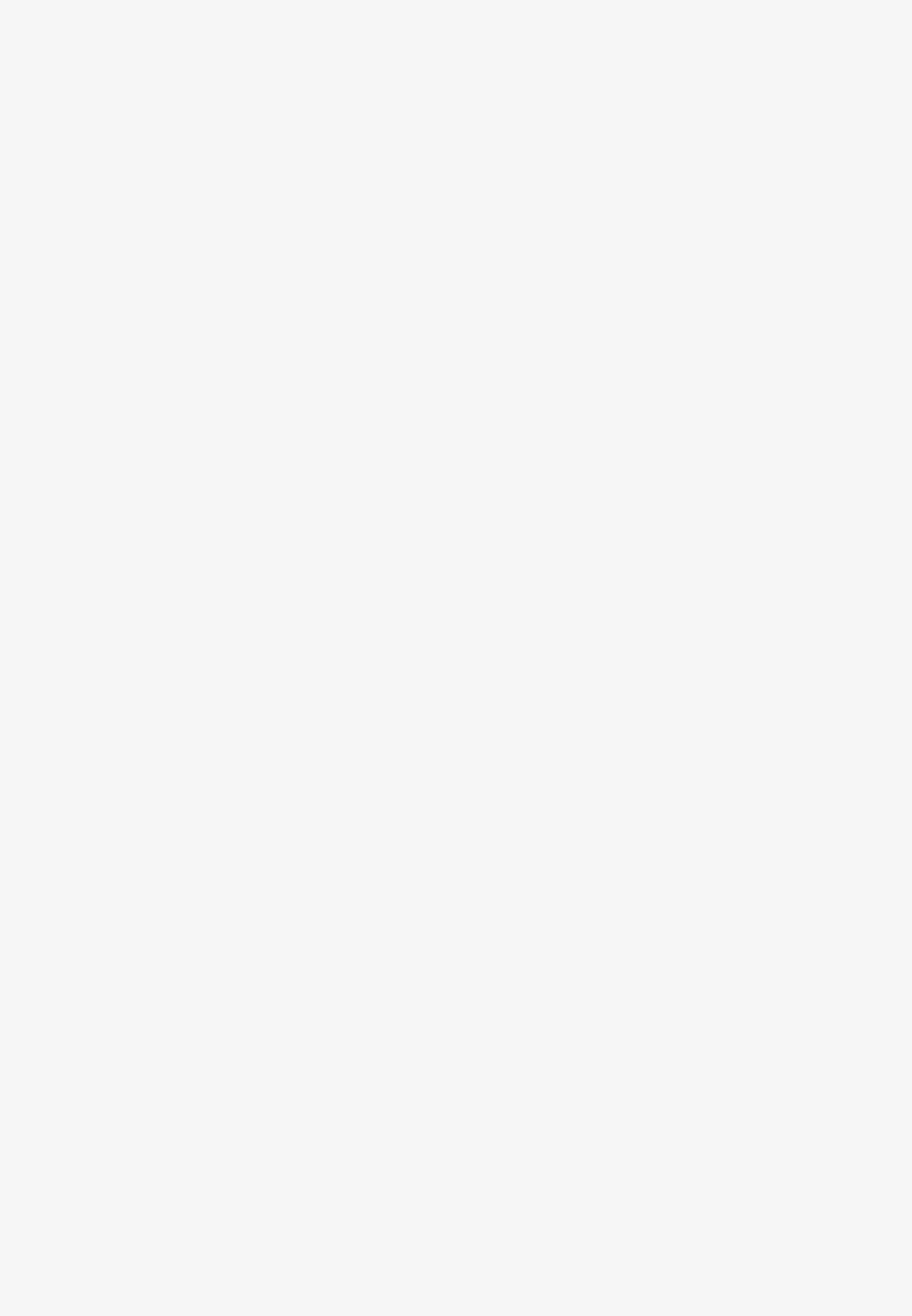Identify the bounding box coordinates of the region that needs to be clicked to carry out this instruction: "Enter your name". Provide these coordinates as four float numbers ranging from 0 to 1, i.e., [left, top, right, bottom].

None